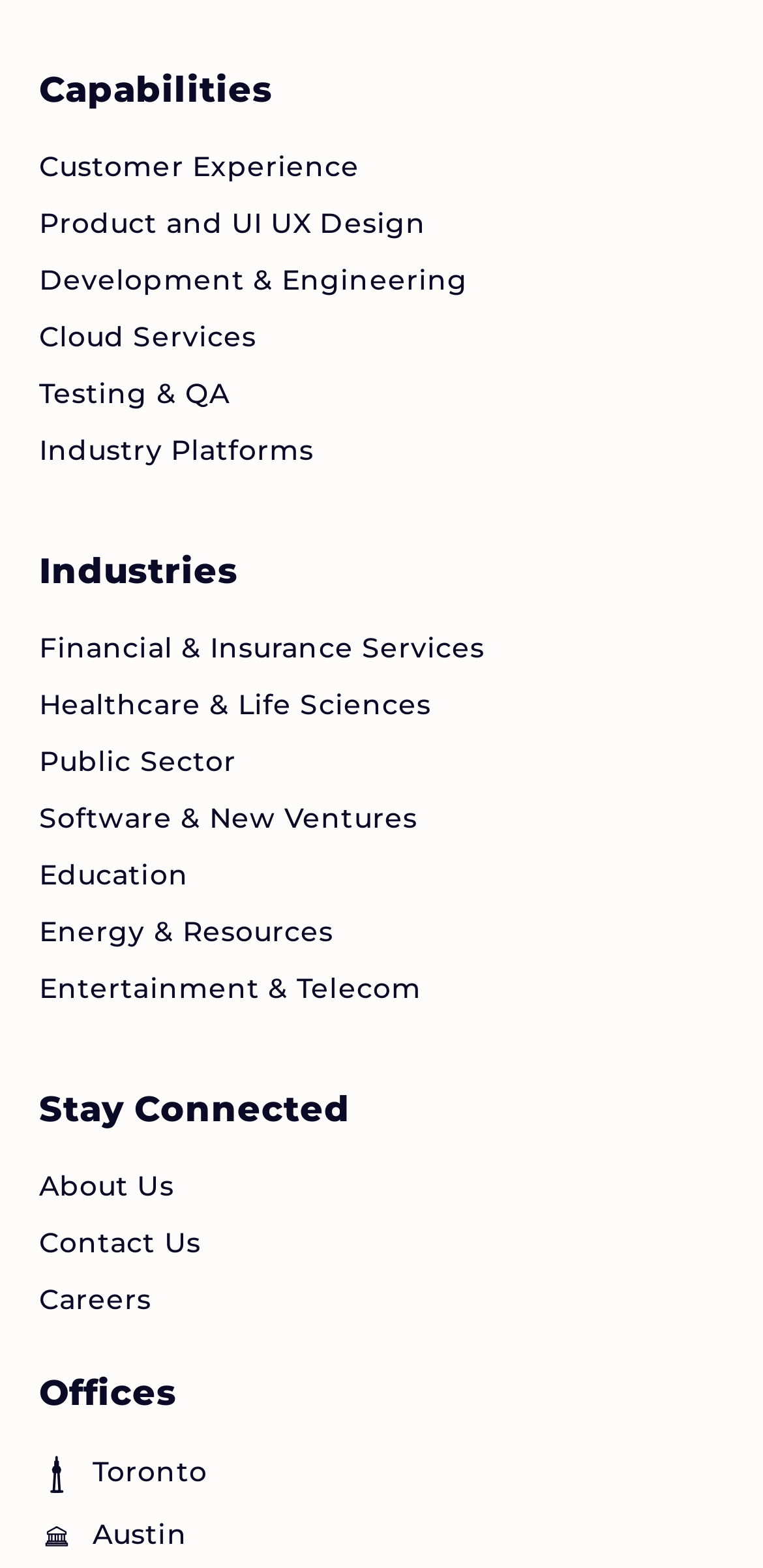What is the first capability listed?
Please respond to the question with a detailed and thorough explanation.

I looked at the list of capabilities under the 'Capabilities' section and found that the first one listed is 'Customer Experience'.